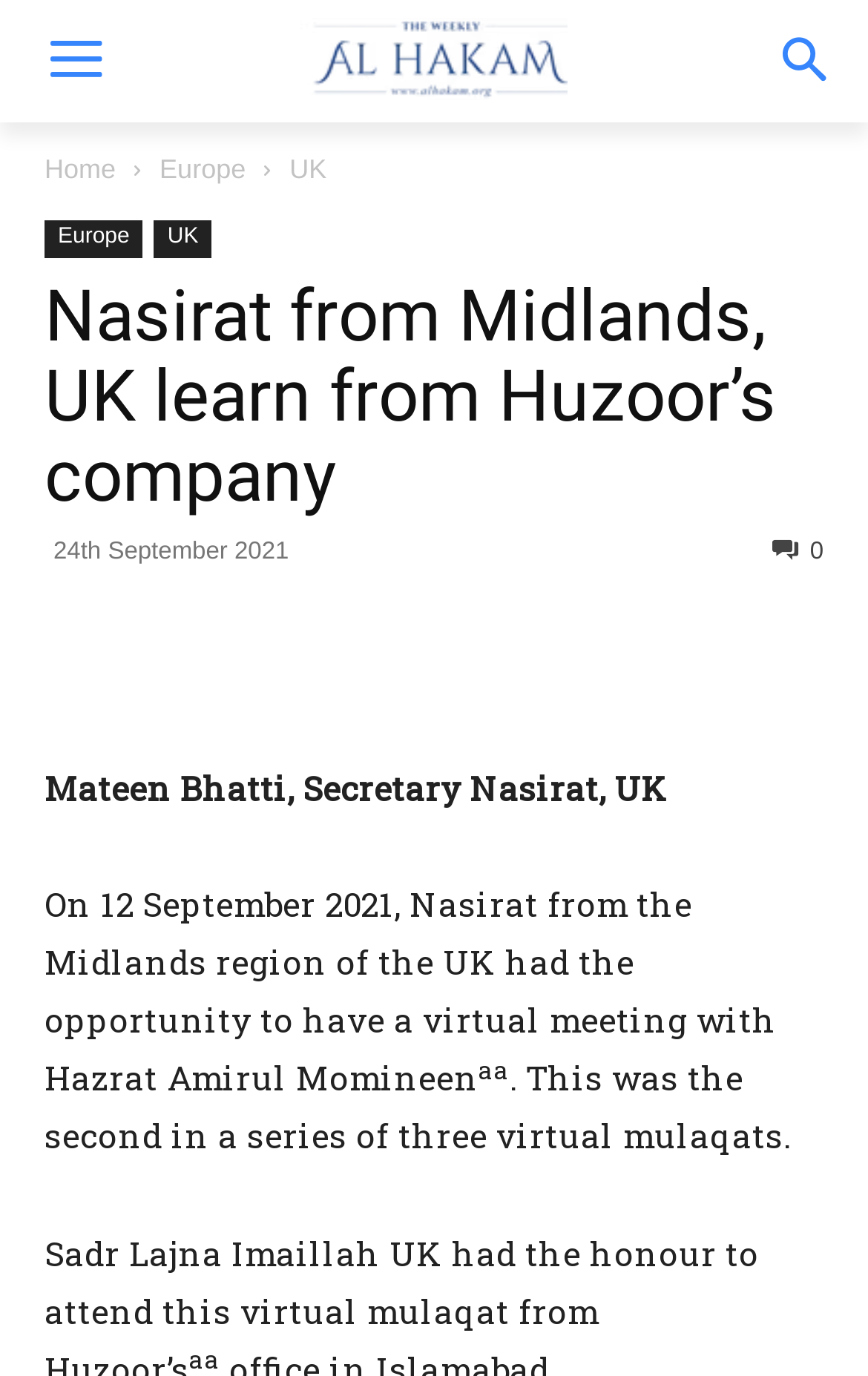Create an in-depth description of the webpage, covering main sections.

This webpage is about Nasirat from Midlands, UK, and their virtual meeting with Hazrat Amirul Momineen. At the top left, there is an "Al Hakam" logo, which is an image linked to another webpage. Below the logo, there are three links: "Home", "Europe", and "UK", which are horizontally aligned. 

The main content of the webpage is divided into two sections. The first section has a header that reads "Nasirat from Midlands, UK learn from Huzoor’s company" and a time stamp "24th September 2021". Below the header, there is a link with an icon. 

The second section starts with a title "Mateen Bhatti, Secretary Nasirat, UK" followed by a paragraph of text that describes the virtual meeting. The text is divided into three parts, with superscript "aa" in between. The first part describes the meeting, the second part mentions it was the second in a series of three virtual mulaqats, and the third part has another superscript "aa". 

On the right side of the second section, there are four social media links with icons, which are vertically aligned.